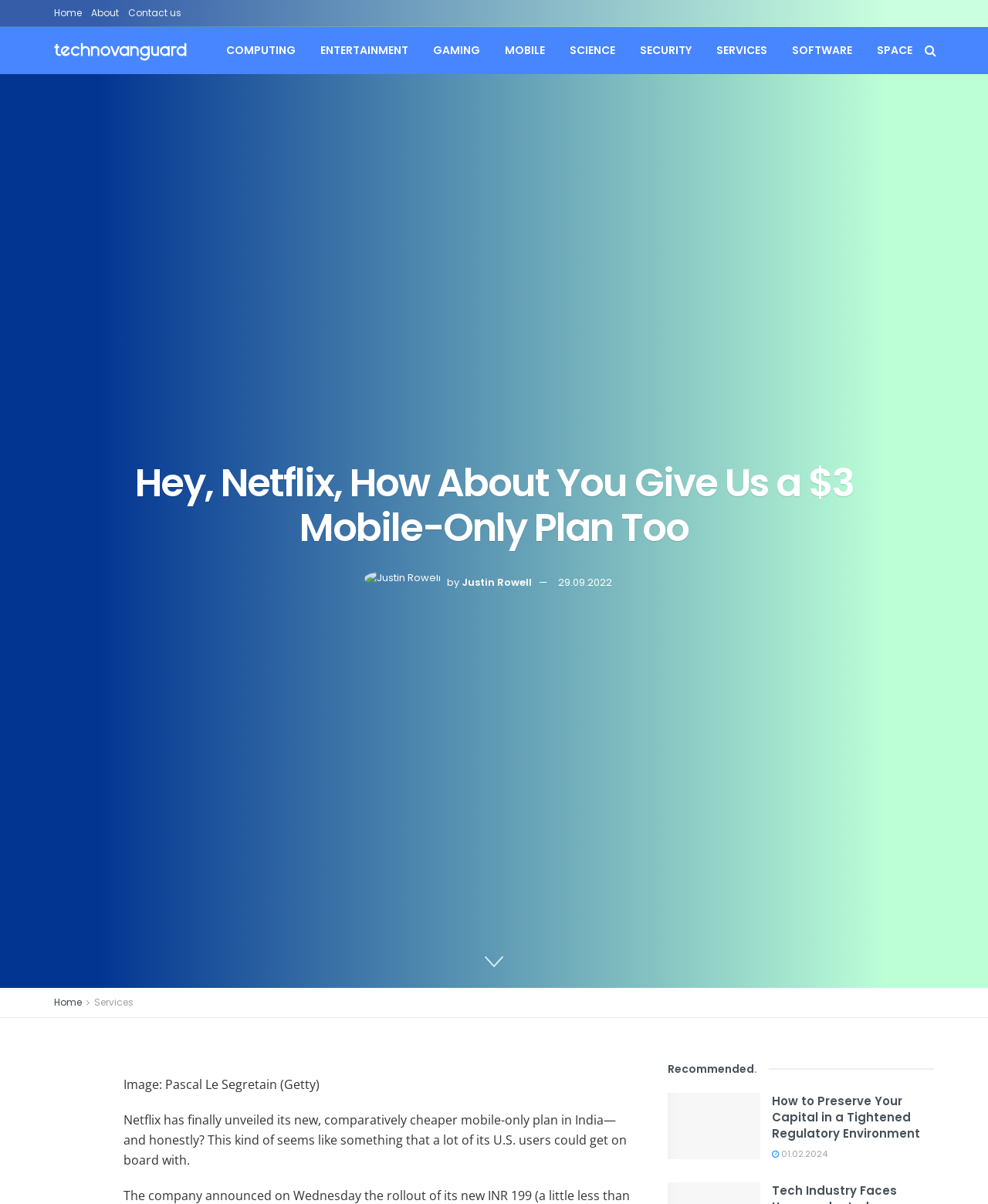Provide a short answer to the following question with just one word or phrase: What is the date of the article?

29.09.2022